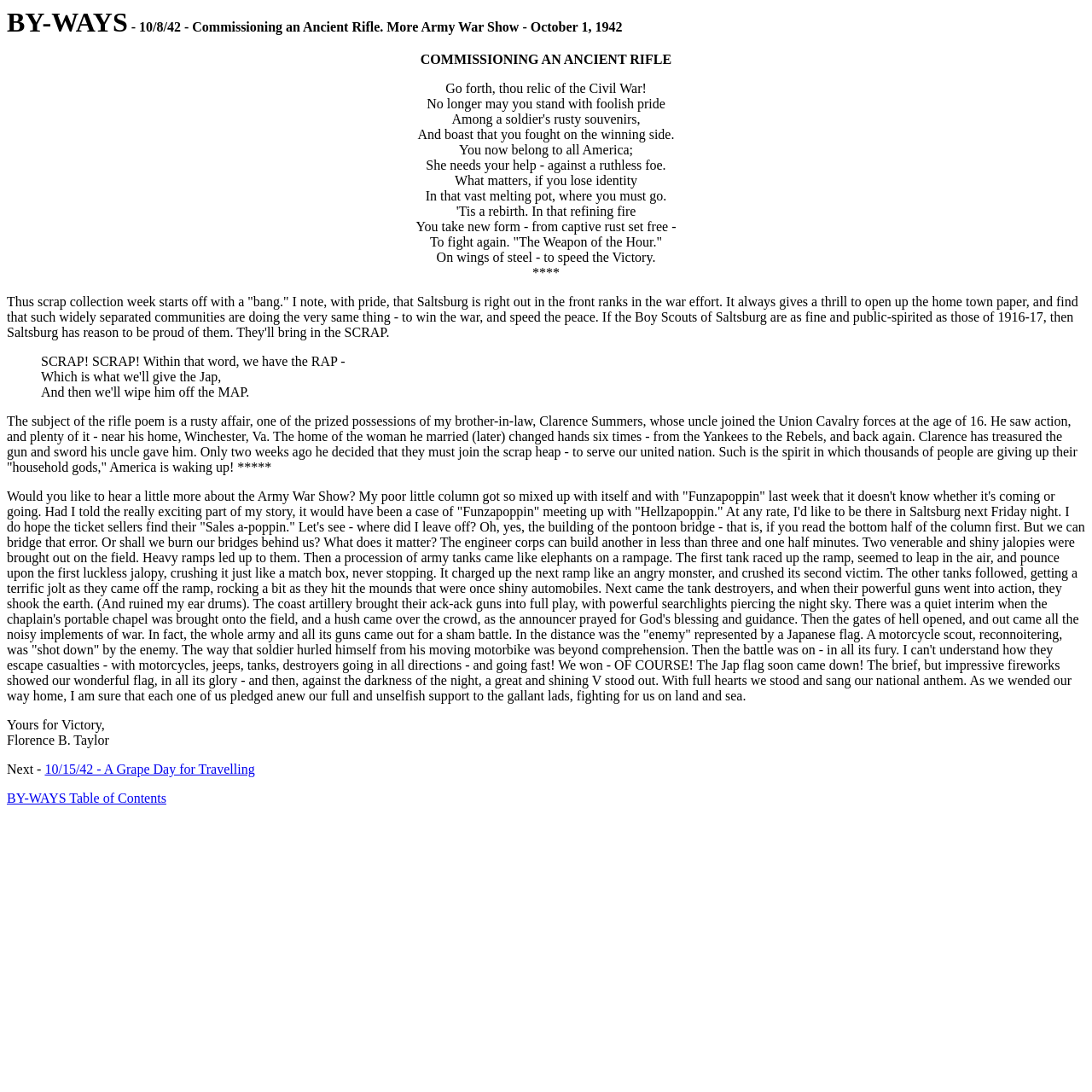Respond to the question below with a concise word or phrase:
What is the event described in the second half of the article?

Army War Show